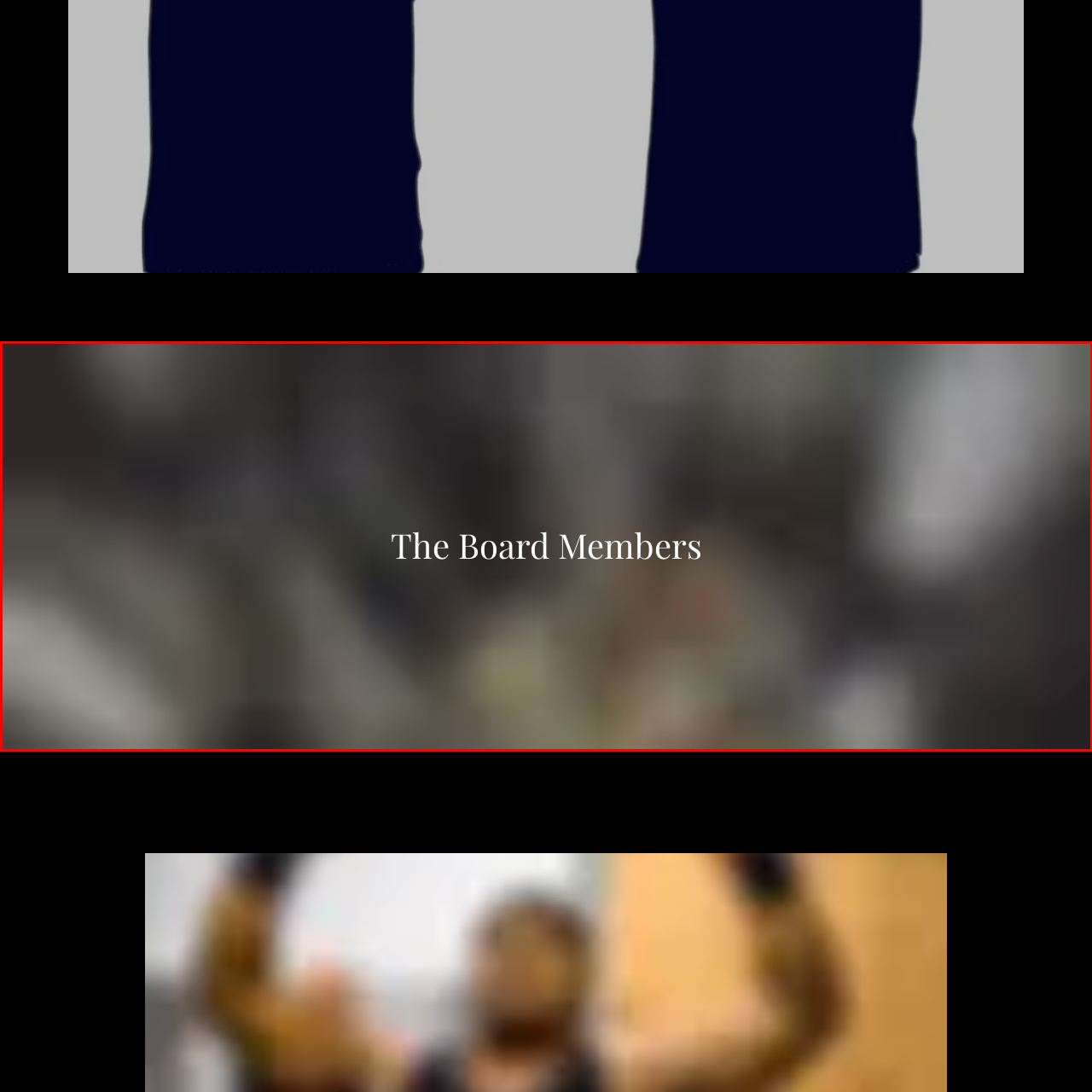Examine the content inside the red boundary in the image and give a detailed response to the following query: What is the background of the image?

The caption states that the background of the image appears to be blurred, which hints at a setting possibly related to governance or organizational leadership.